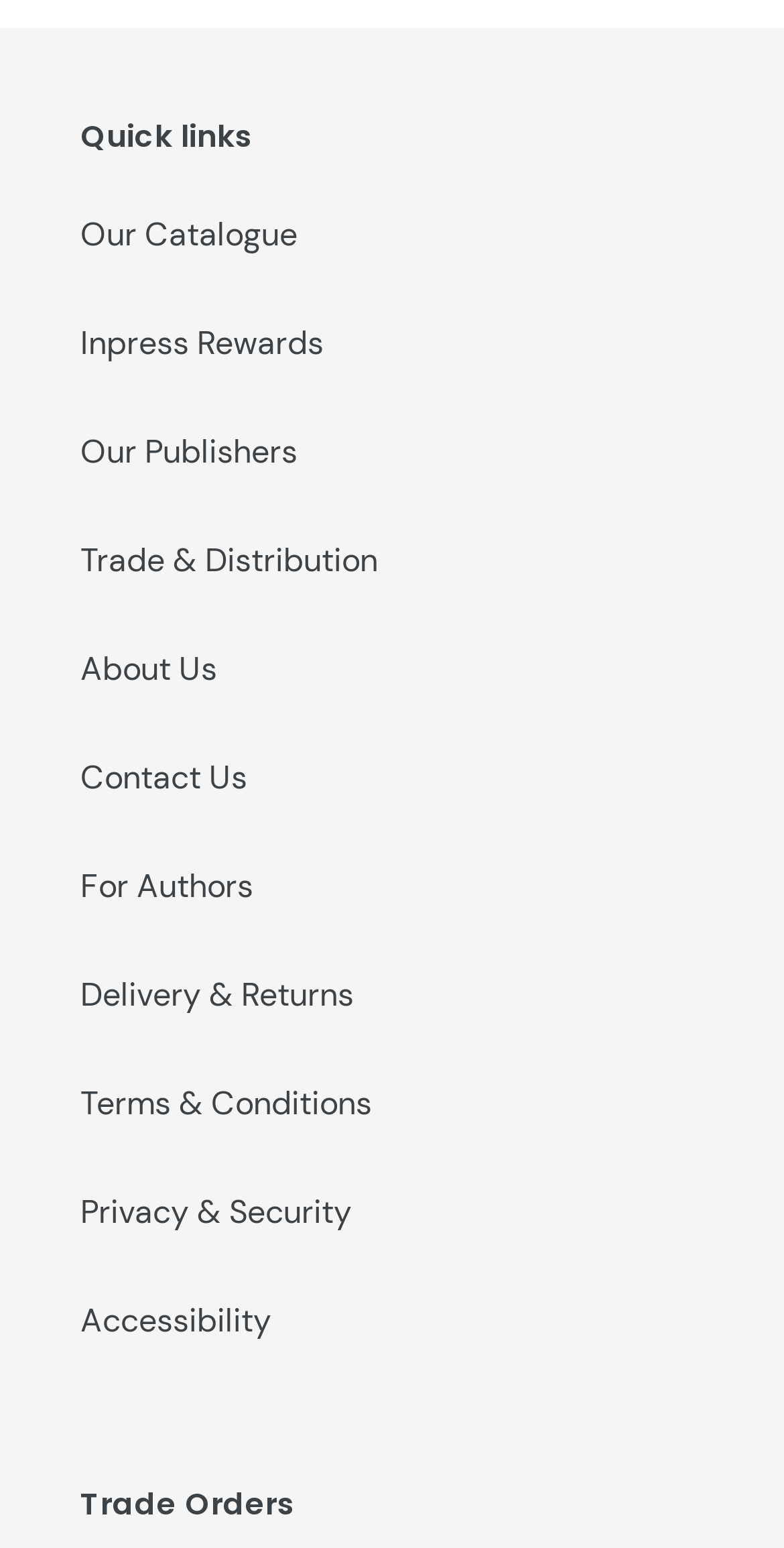Please find the bounding box coordinates in the format (top-left x, top-left y, bottom-right x, bottom-right y) for the given element description. Ensure the coordinates are floating point numbers between 0 and 1. Description: Accessibility

[0.103, 0.839, 0.346, 0.866]